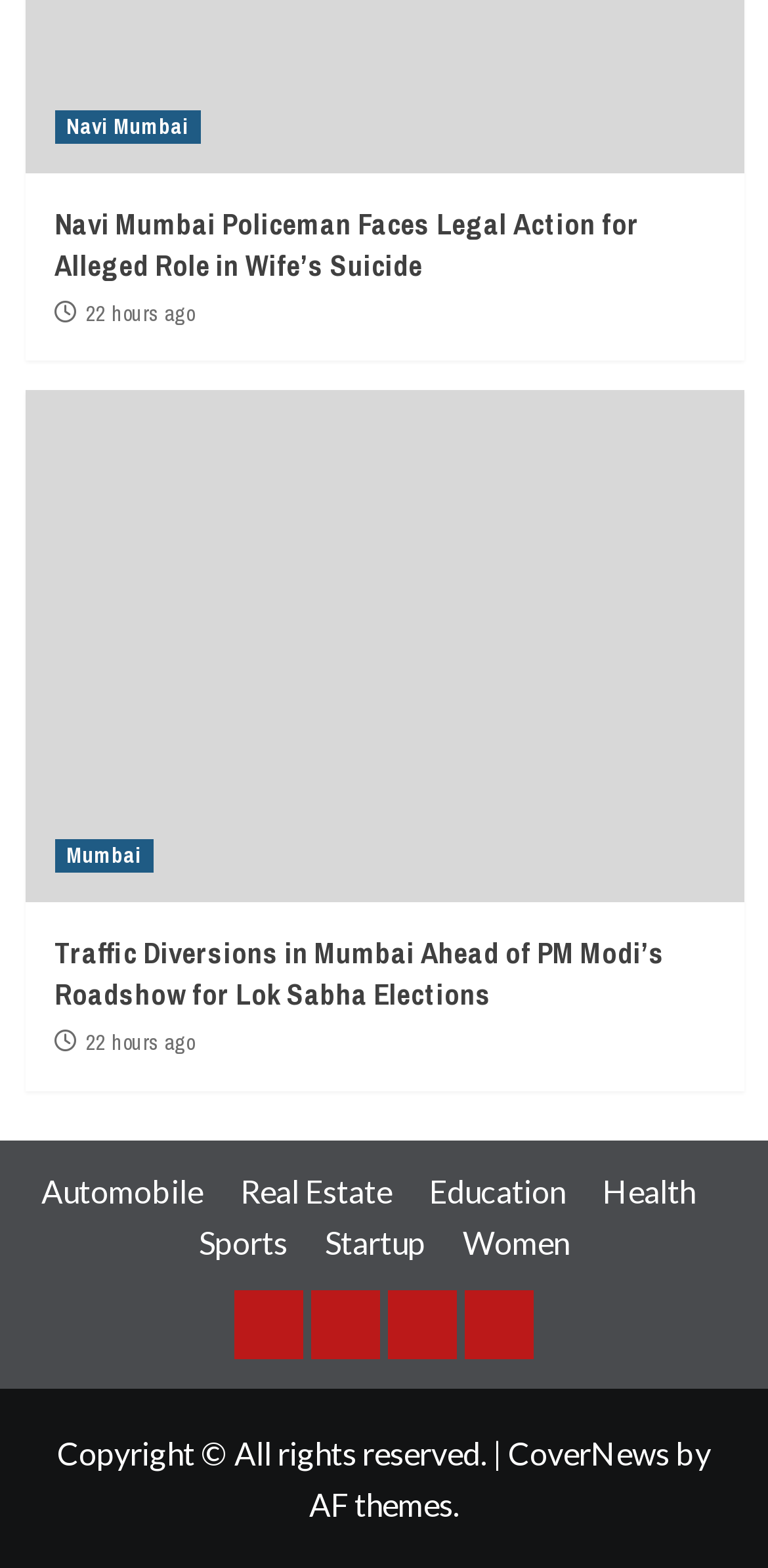What social media platforms are available?
Provide an in-depth answer to the question, covering all aspects.

I found the icons and text of four social media platforms, which are Facebook, Instagram, Twitter, and YouTube.